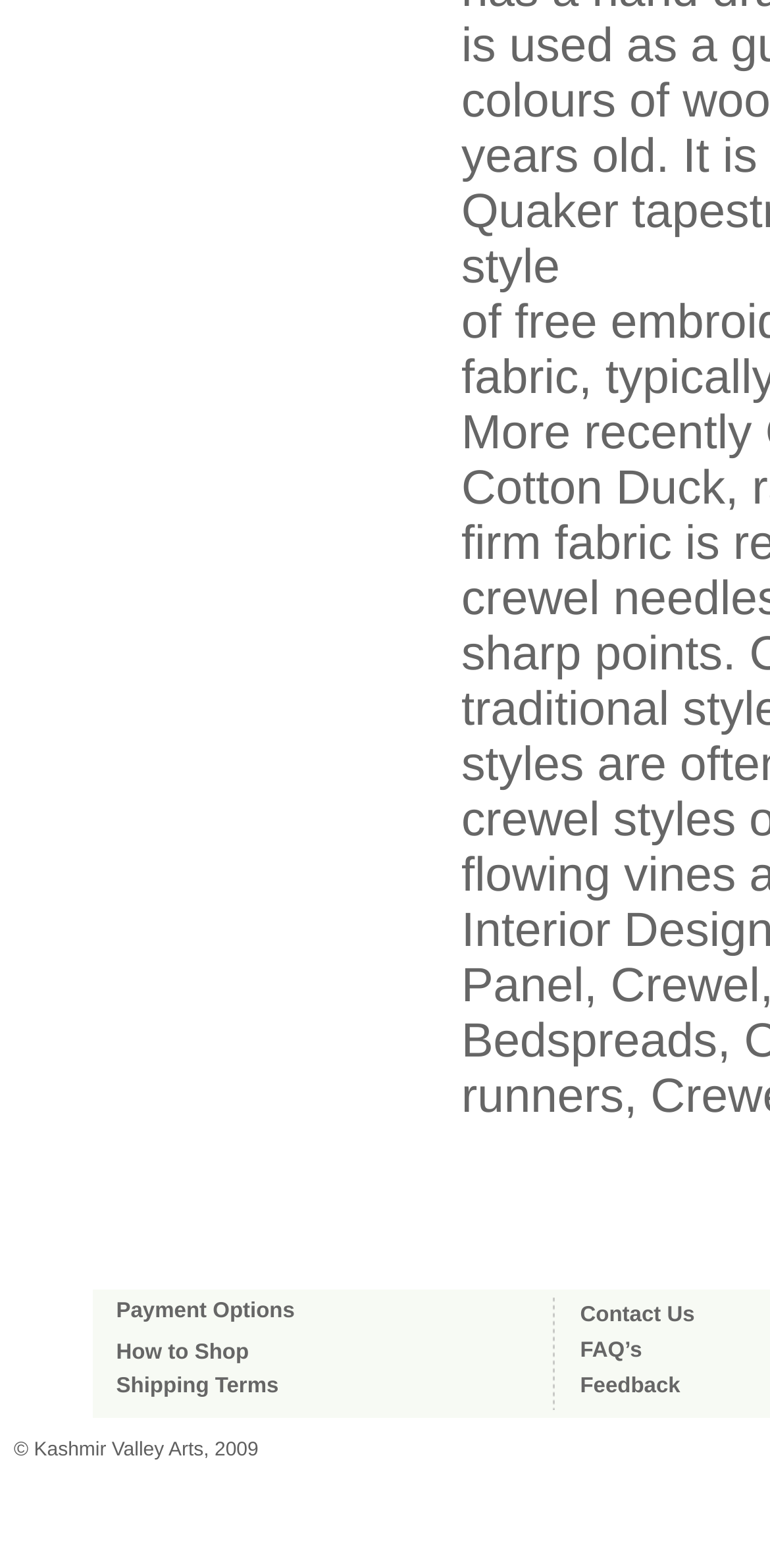Locate the bounding box coordinates of the UI element described by: "FAQ’s". The bounding box coordinates should consist of four float numbers between 0 and 1, i.e., [left, top, right, bottom].

[0.753, 0.854, 0.834, 0.869]